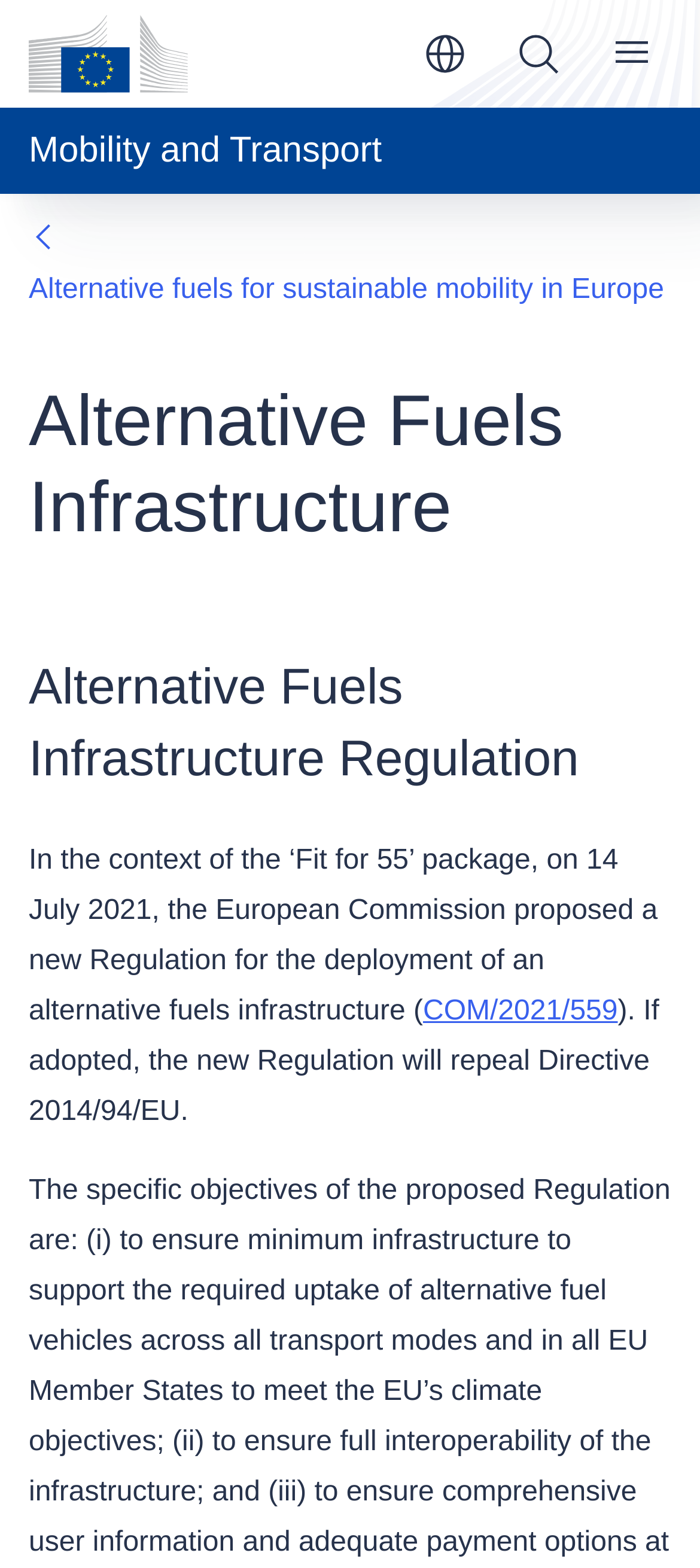What is the current language of the webpage?
Examine the image and provide an in-depth answer to the question.

I determined the current language by looking at the button that says 'Change language, current language is English' and the image 'en' next to it, which indicates that the current language is English.